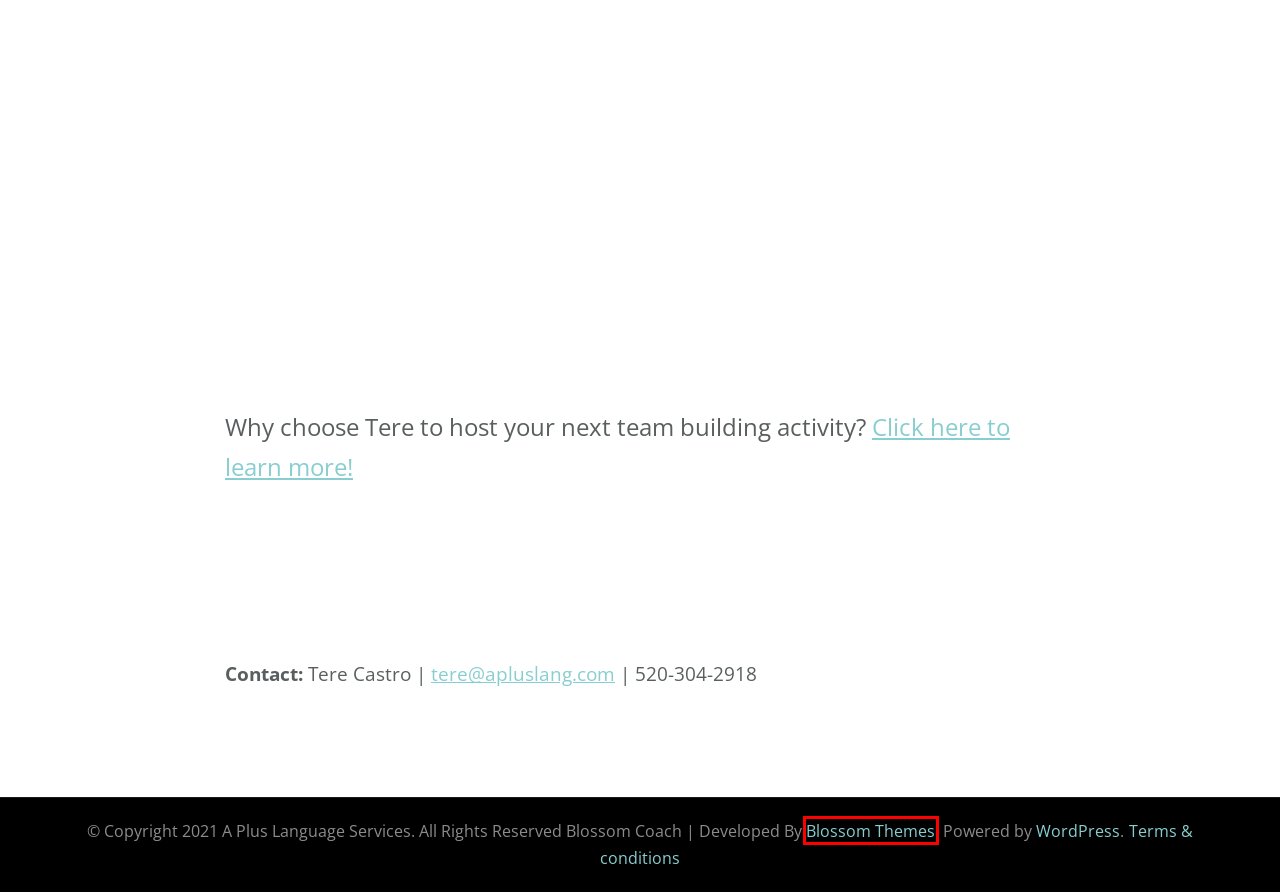You have a screenshot showing a webpage with a red bounding box highlighting an element. Choose the webpage description that best fits the new webpage after clicking the highlighted element. The descriptions are:
A. Translation and Interpretation - A Plus Language Services
B. Blog Tool, Publishing Platform, and CMS – WordPress.org
C. Contact - A Plus Language Services
D. Terms & conditions - A Plus Language Services
E. Aprende Inglés - A Plus Language Services
F. home - A Plus Language Services
G. Blossom Themes: Feminine WordPress Themes and Templates
H. Master Spanish with Ms. Tere Castro: - A Plus Language Services

G